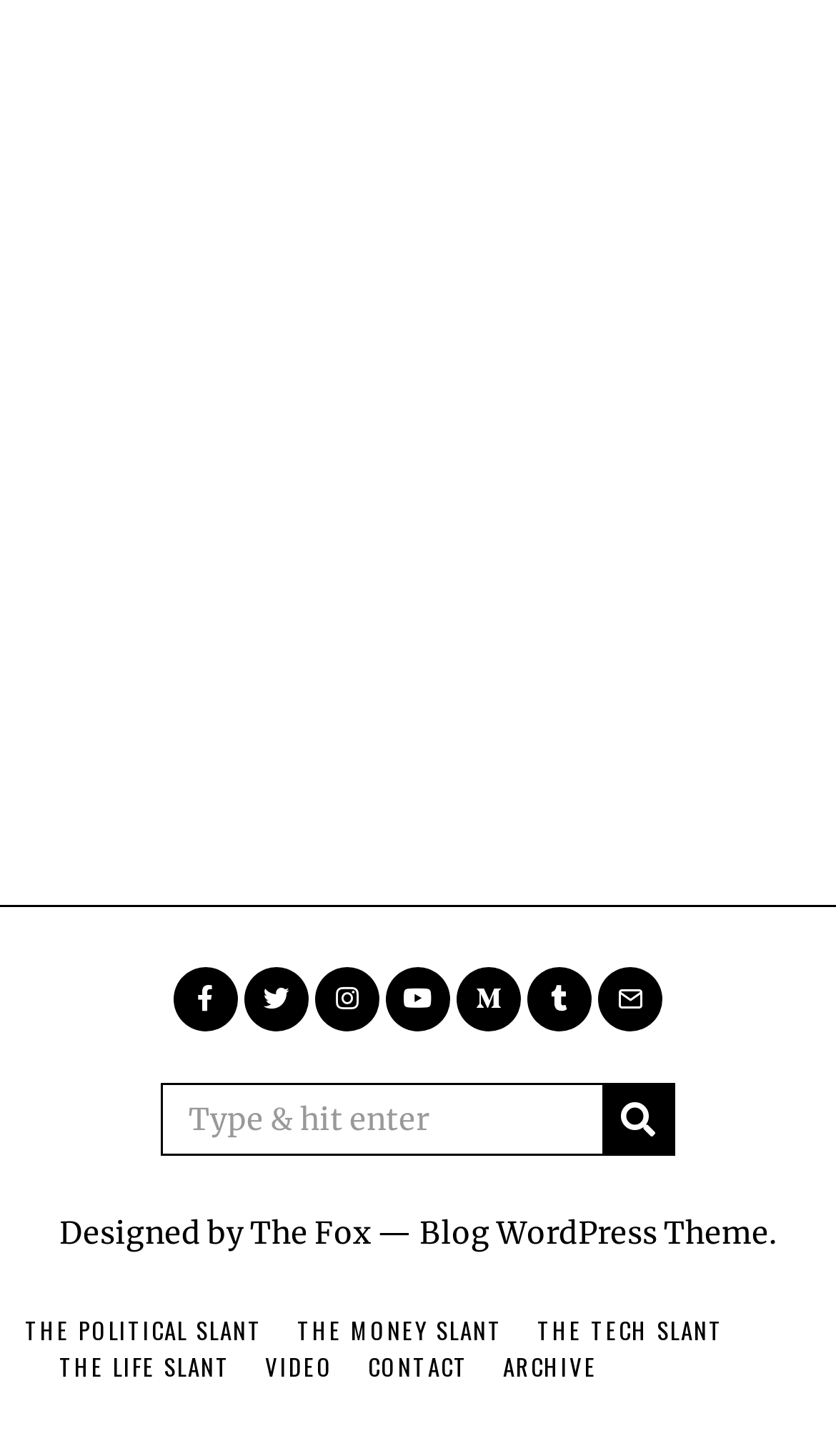Use a single word or phrase to answer the question:
What is the purpose of the textbox in the search bar?

to type and hit enter